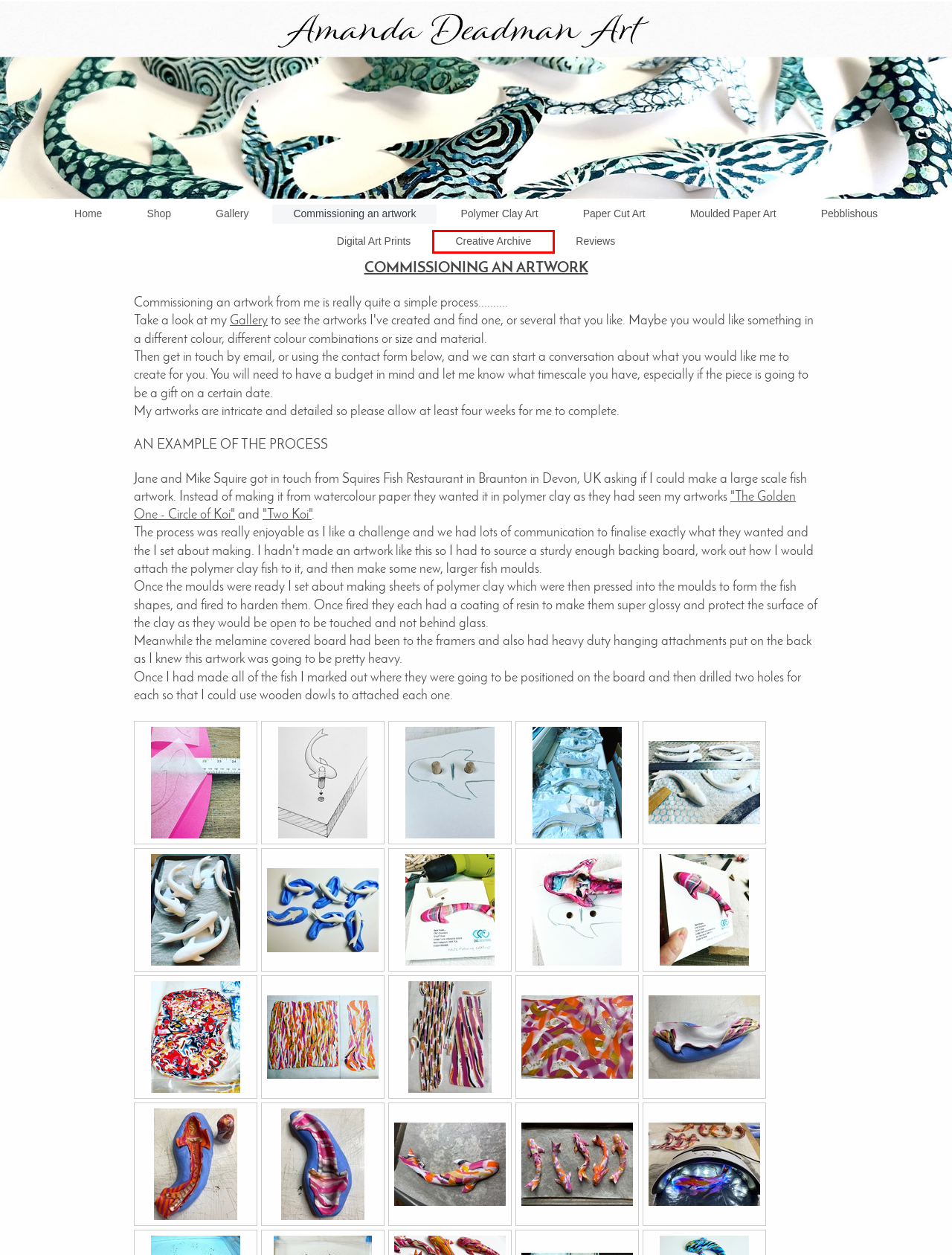Observe the screenshot of a webpage with a red bounding box highlighting an element. Choose the webpage description that accurately reflects the new page after the element within the bounding box is clicked. Here are the candidates:
A. Amanda Deadman Butterfly, Bee, Fish and Bird 3D sculpural artist - Welcome
B. Amanda Deadman 3D artist - Gallery
C. Amanda Deadman 3D artist - Digital Art Prints
D. Amanda Deadman artist - Reviews
E. Amanda Deadman buy Butterfly, Bee, Fish and Bird 3D sculpural art - Shop
F. Amanda Deadman Butterfly, Bee, Fish and Bird 3D sculpural artist - Paper Cut Art
G. Amanda Deadman artist - Creative Archive
H. Amanda Deadman 3D artist - Moulded Paper Art

G